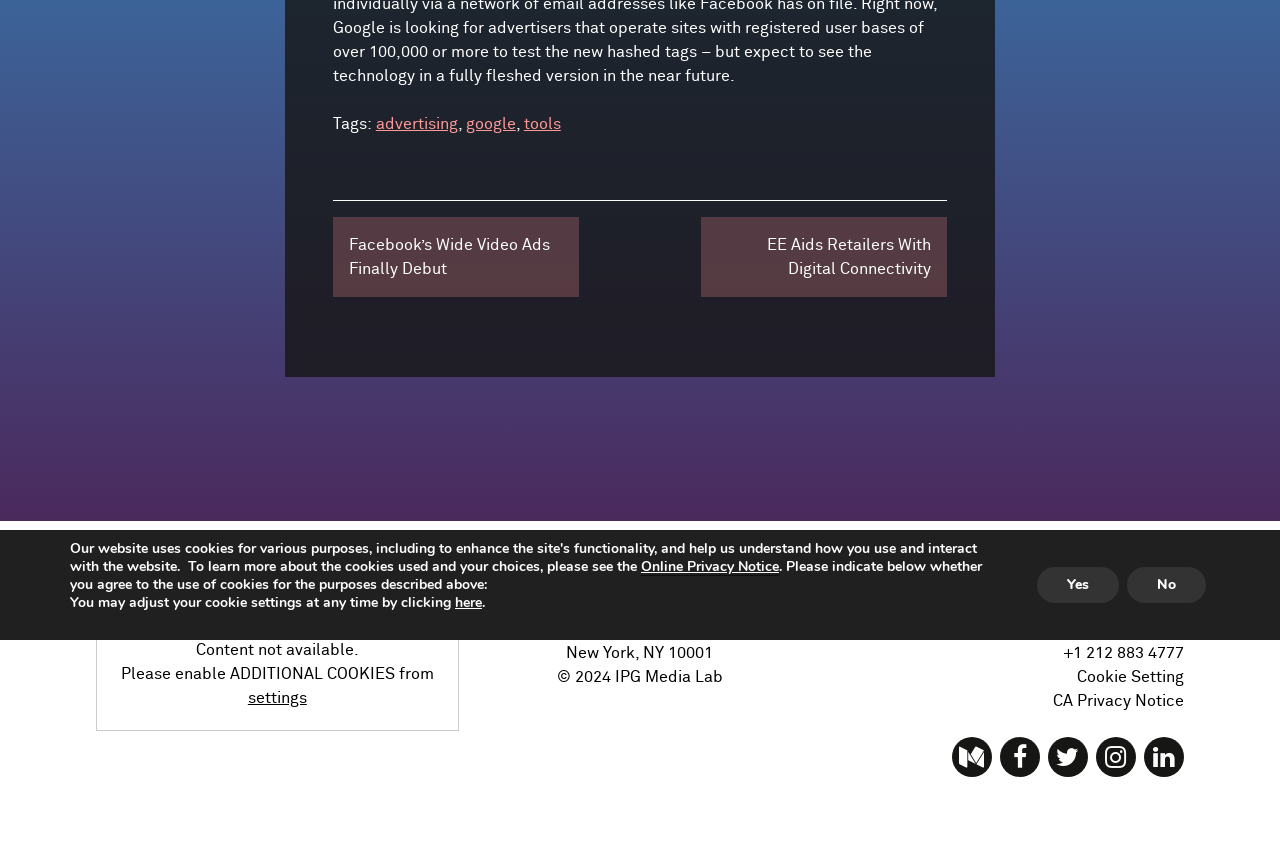Bounding box coordinates are specified in the format (top-left x, top-left y, bottom-right x, bottom-right y). All values are floating point numbers bounded between 0 and 1. Please provide the bounding box coordinate of the region this sentence describes: +1 212 883 4777

[0.83, 0.76, 0.925, 0.779]